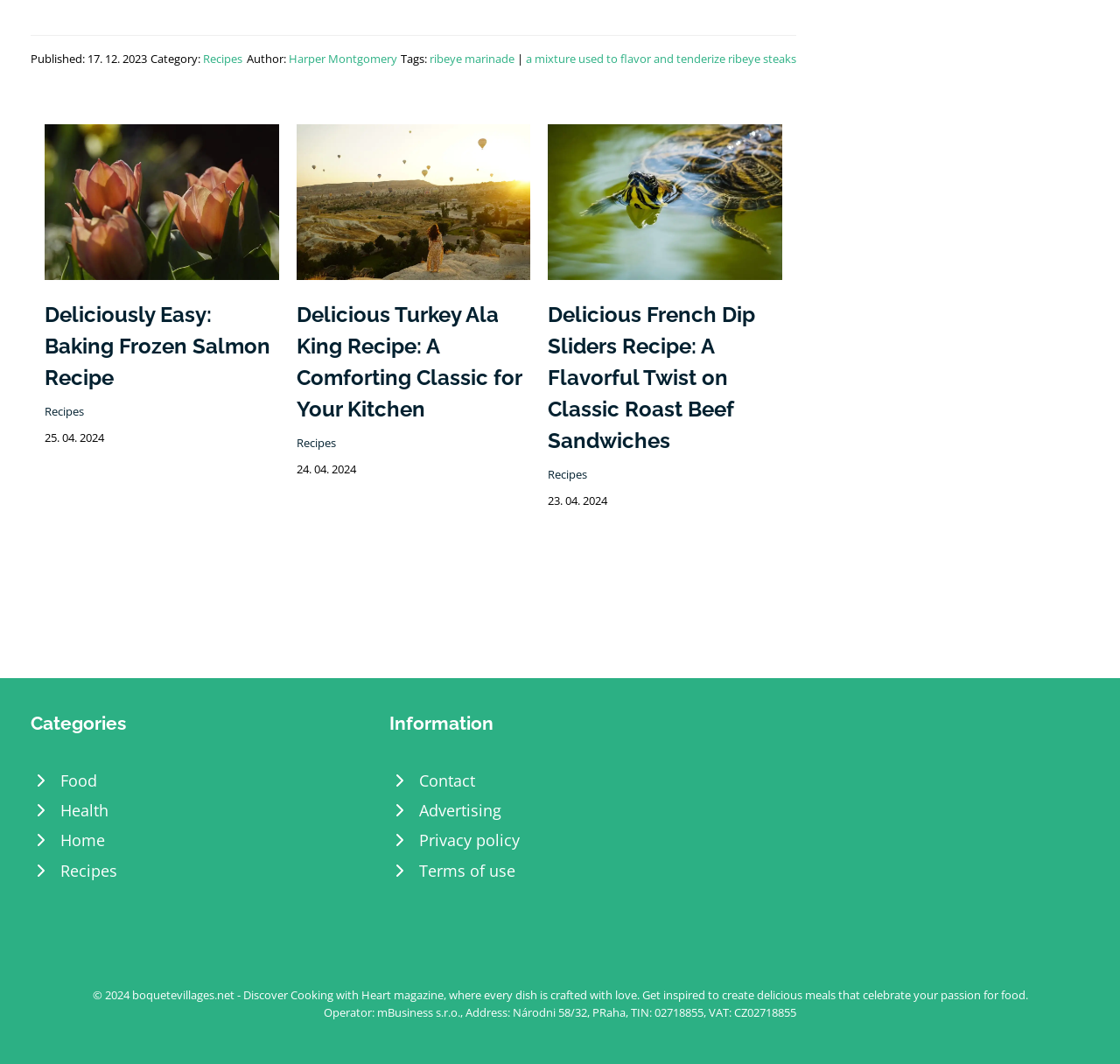Identify and provide the bounding box coordinates of the UI element described: "alt="Turkey Ala King"". The coordinates should be formatted as [left, top, right, bottom], with each number being a float between 0 and 1.

[0.265, 0.178, 0.474, 0.198]